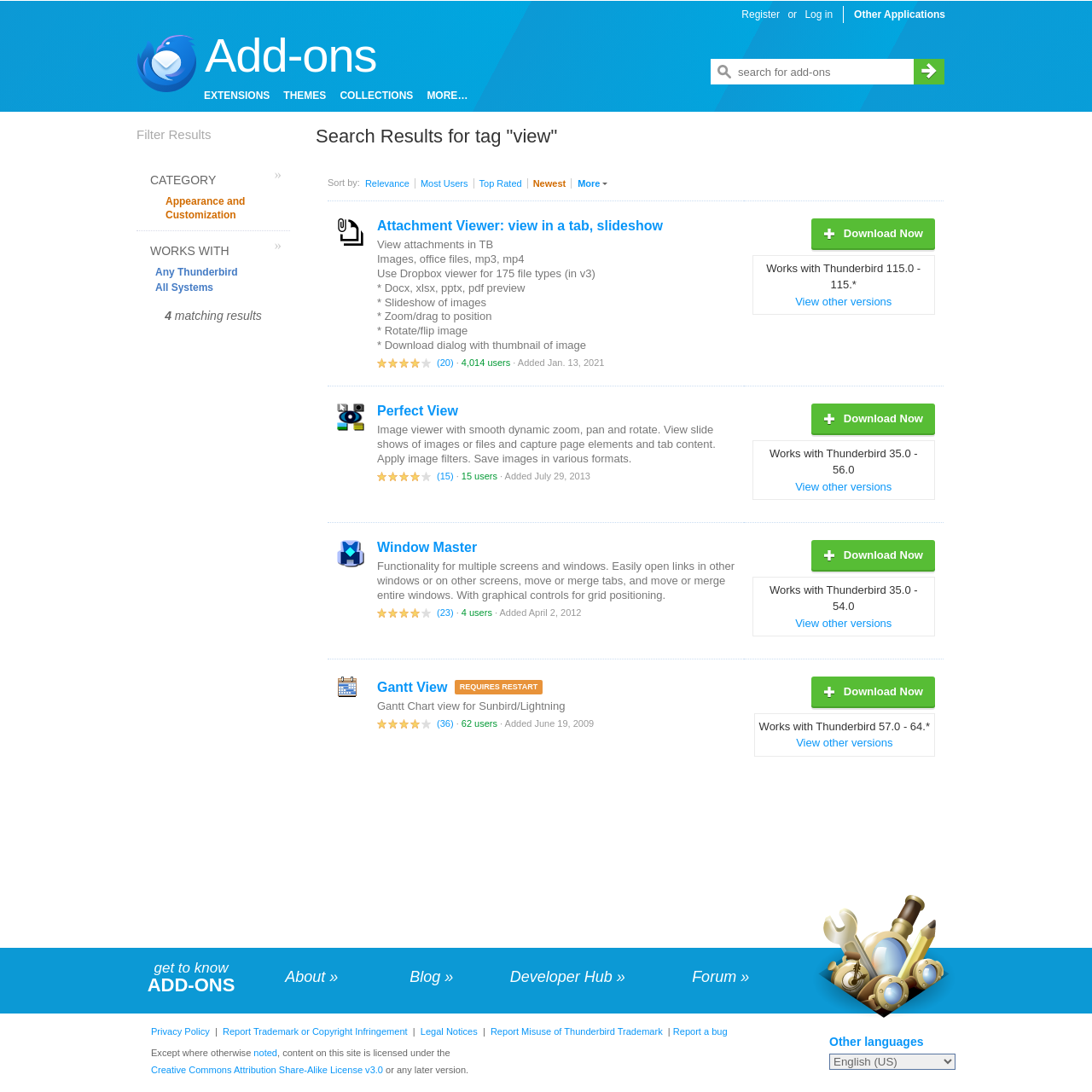Predict the bounding box coordinates for the UI element described as: "Appearance and Customization". The coordinates should be four float numbers between 0 and 1, presented as [left, top, right, bottom].

[0.152, 0.178, 0.258, 0.203]